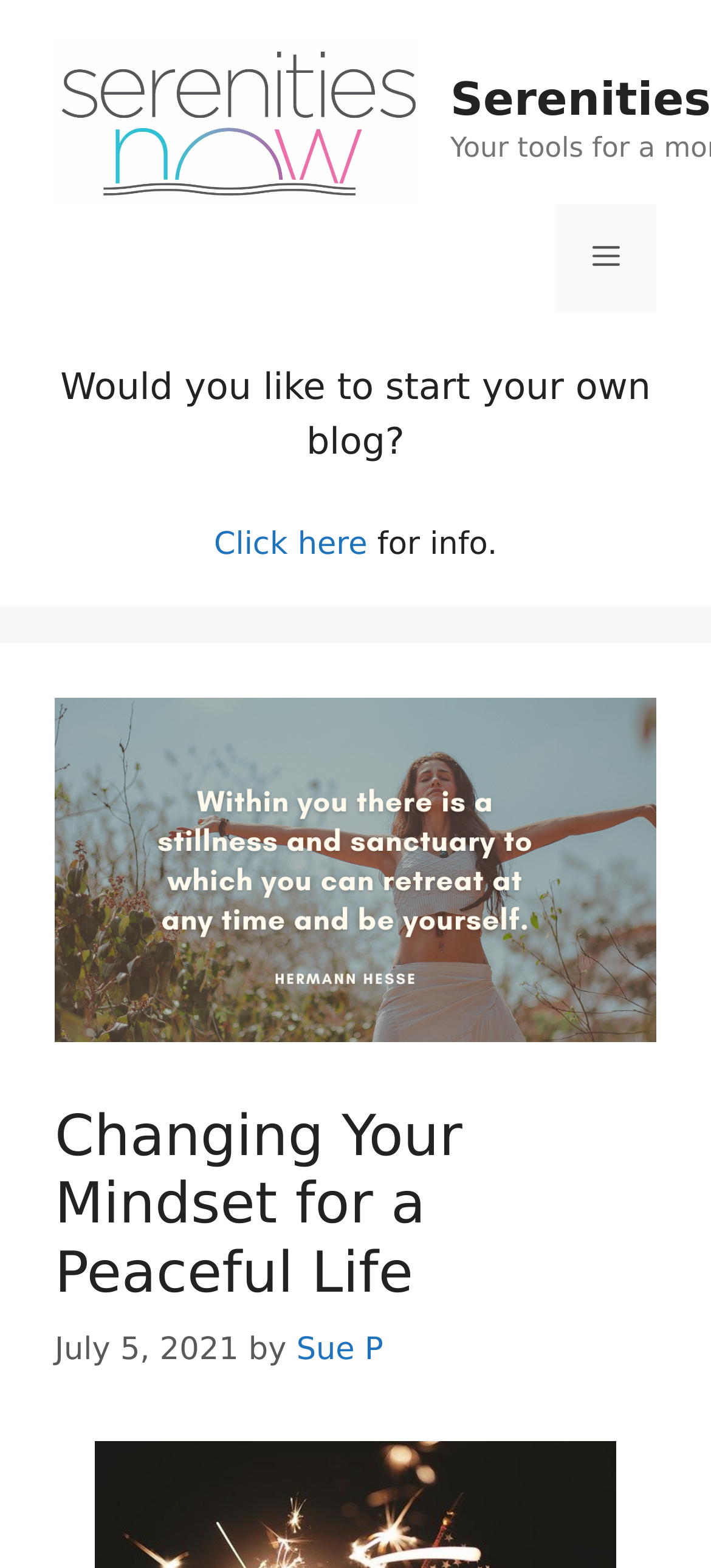Predict the bounding box for the UI component with the following description: "Menu".

[0.782, 0.13, 0.923, 0.199]